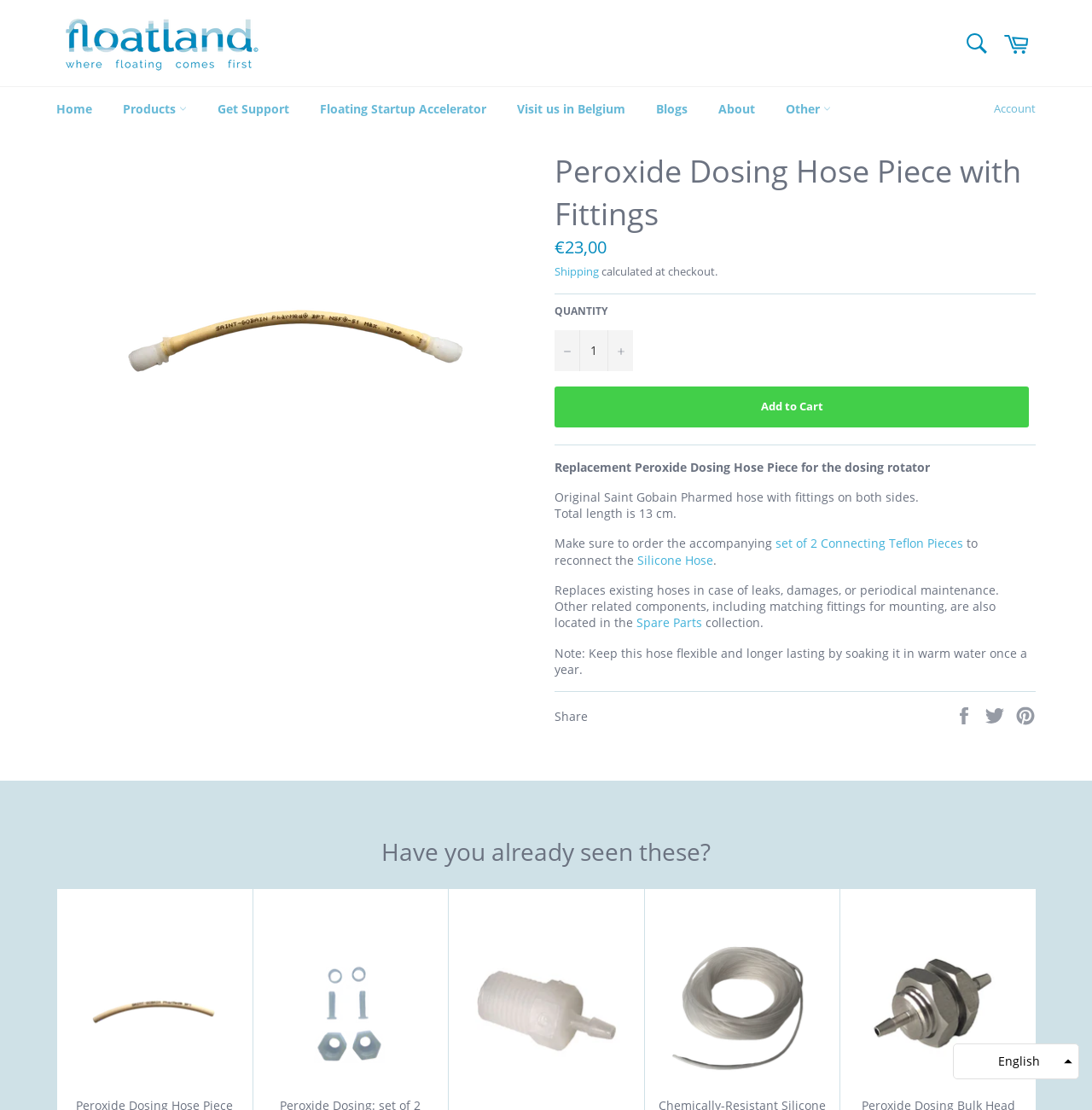Locate the bounding box coordinates of the element that should be clicked to fulfill the instruction: "Add to Cart".

[0.508, 0.348, 0.942, 0.385]